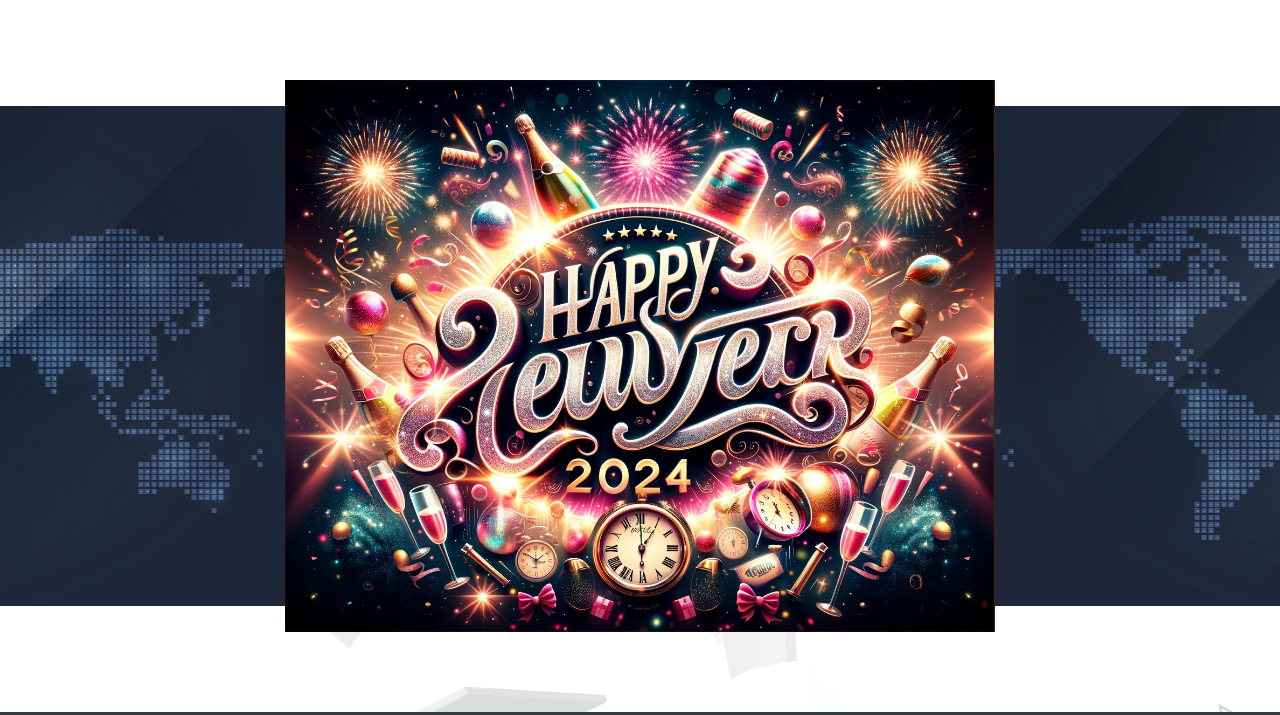Please determine the bounding box of the UI element that matches this description: alt="Happy New Year 2024 Wallpapers". The coordinates should be given as (top-left x, top-left y, bottom-right x, bottom-right y), with all values between 0 and 1.

[0.223, 0.481, 0.777, 0.509]